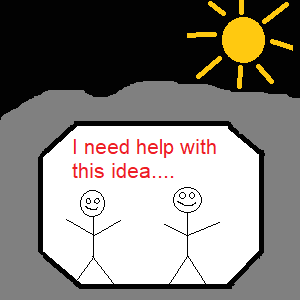Using details from the image, please answer the following question comprehensively:
What is the mood evoked by the bright yellow sun?

The bright yellow sun in the image adds a cheerful ambiance to the scene, which contrasts with the stark background and creates a sense of optimism and positivity.